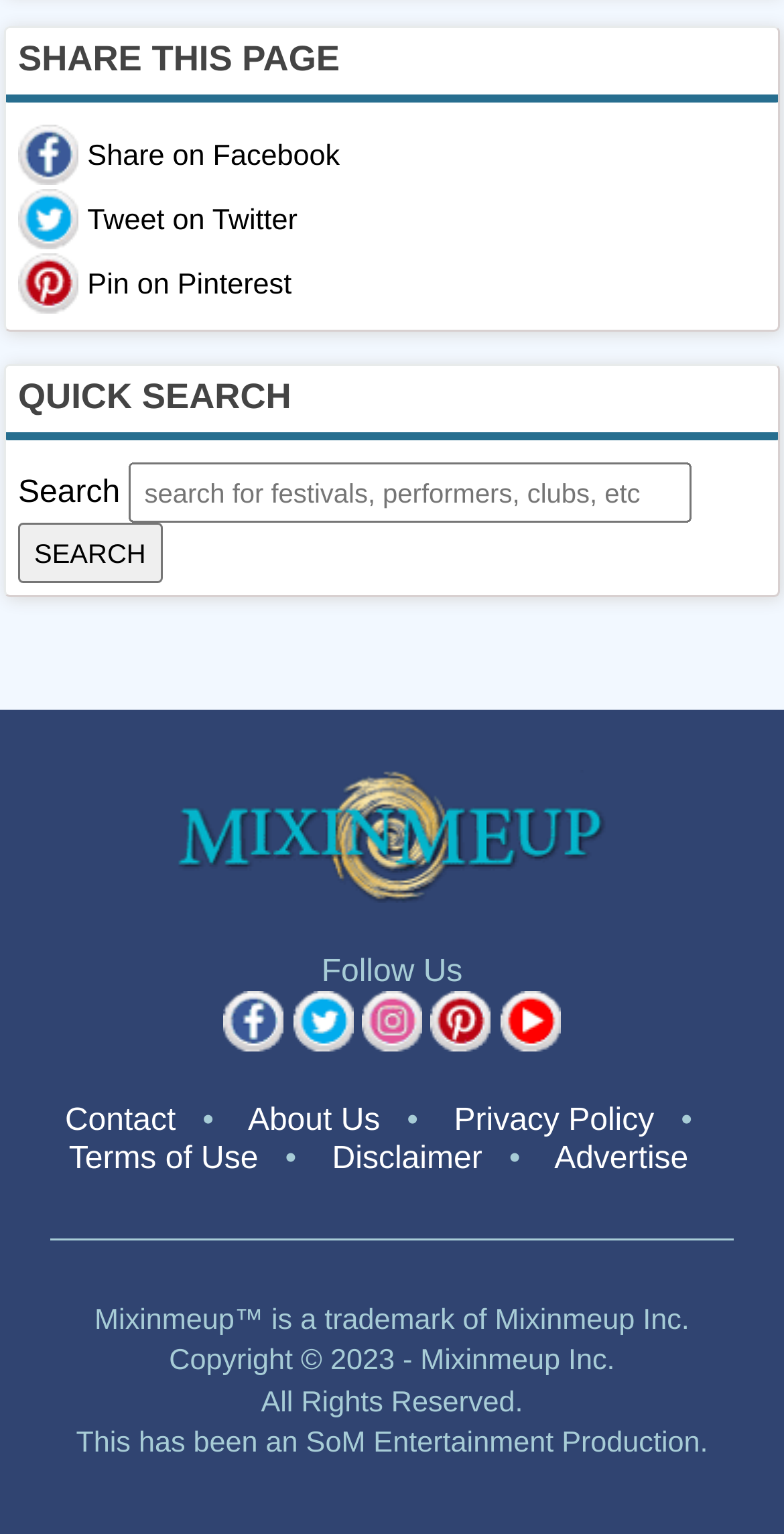Pinpoint the bounding box coordinates of the clickable element needed to complete the instruction: "Search". The coordinates should be provided as four float numbers between 0 and 1: [left, top, right, bottom].

[0.165, 0.302, 0.882, 0.341]